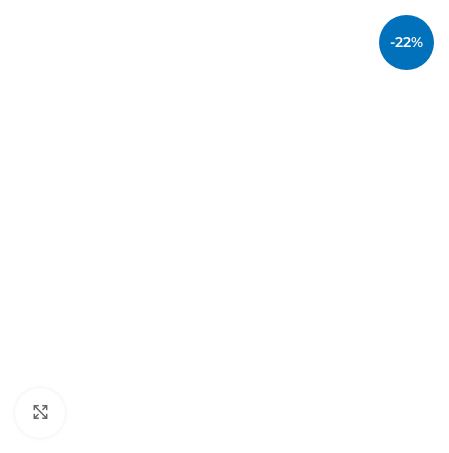Generate an in-depth description of the image you see.

The image features the "Pawlenciaga Sleeveless Tee," a trendy summer apparel item designed for French Bulldogs. The item is showcased prominently, highlighting its stylish design and comfortable fit, ideal for warmer months. A discount tag indicating "-22%" suggests a current sale, attracting attention to the price reduction. This tee aims to combine fashion with functionality, making it the perfect choice for dog owners who want their pets to look chic. The layout includes options to enlarge the image, encouraging customers to get a closer look at the product details. Overall, this image emphasizes a stylish, playful approach to pet attire.